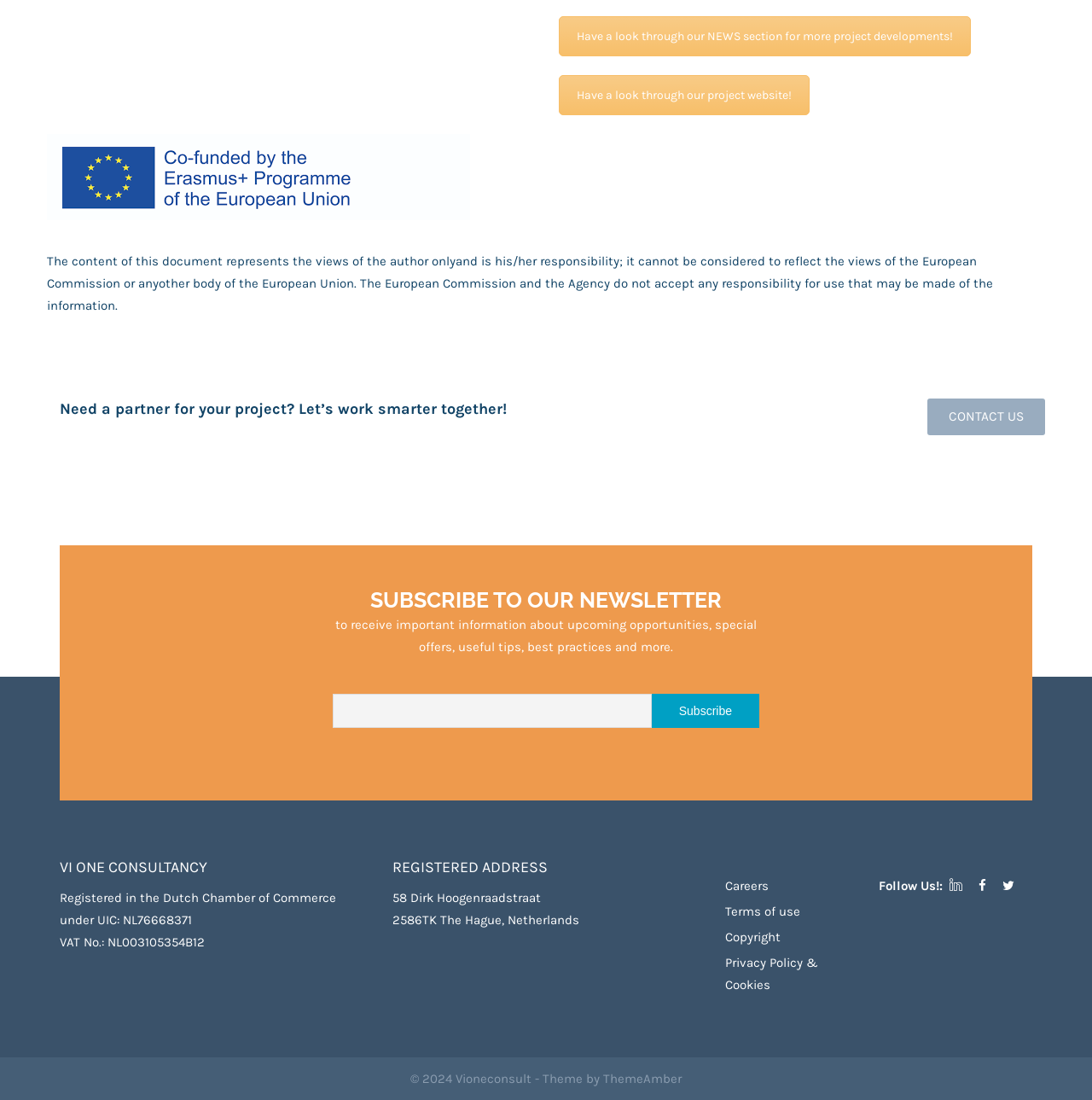Could you determine the bounding box coordinates of the clickable element to complete the instruction: "Explore the 'iBUYPOWER Gamer Paladin E870 i7 Gaming System Review'"? Provide the coordinates as four float numbers between 0 and 1, i.e., [left, top, right, bottom].

None